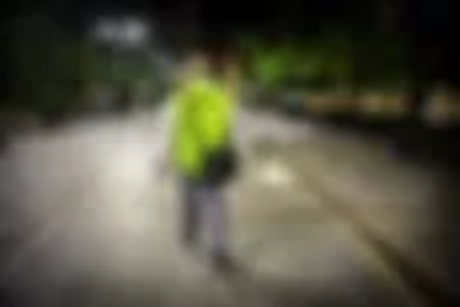Give a one-word or one-phrase response to the question:
Where are such traditions of serenos experiencing a revival?

Gijón and Chamberí